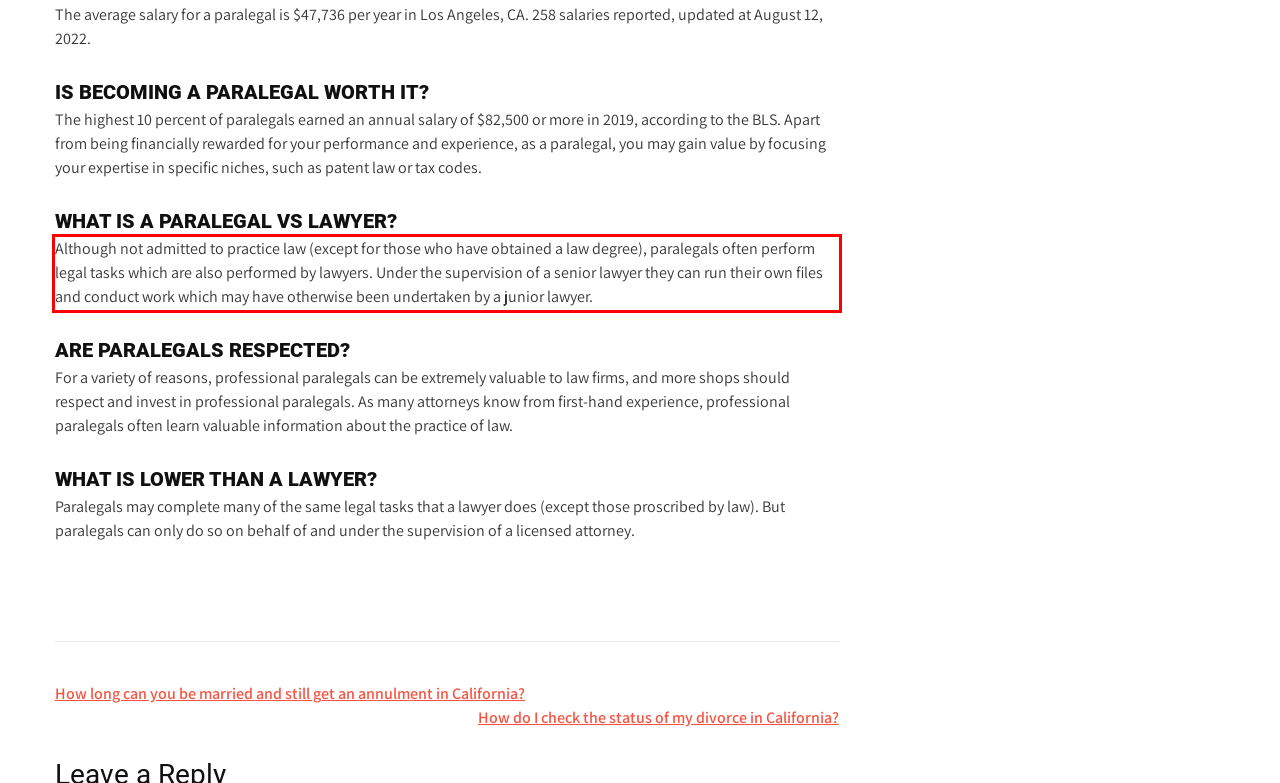Please identify and extract the text content from the UI element encased in a red bounding box on the provided webpage screenshot.

Although not admitted to practice law (except for those who have obtained a law degree), paralegals often perform legal tasks which are also performed by lawyers. Under the supervision of a senior lawyer they can run their own files and conduct work which may have otherwise been undertaken by a junior lawyer.